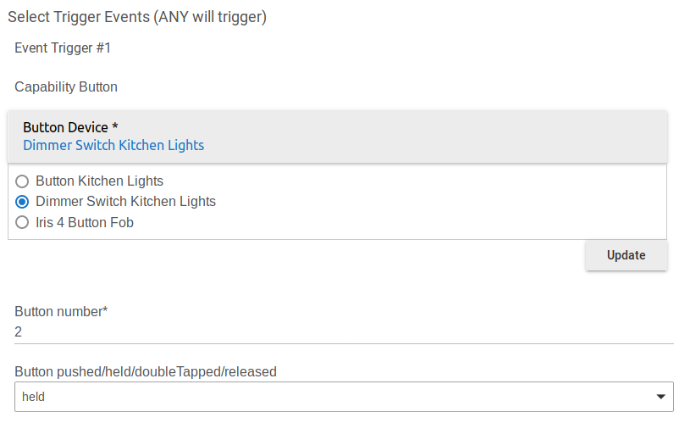How can the button be pressed?
Give a comprehensive and detailed explanation for the question.

The interface includes fields for specifying the action type, which provides options for how the button is pressed, including held, tapped, or released, allowing users to customize their smart home experience according to their preferences.